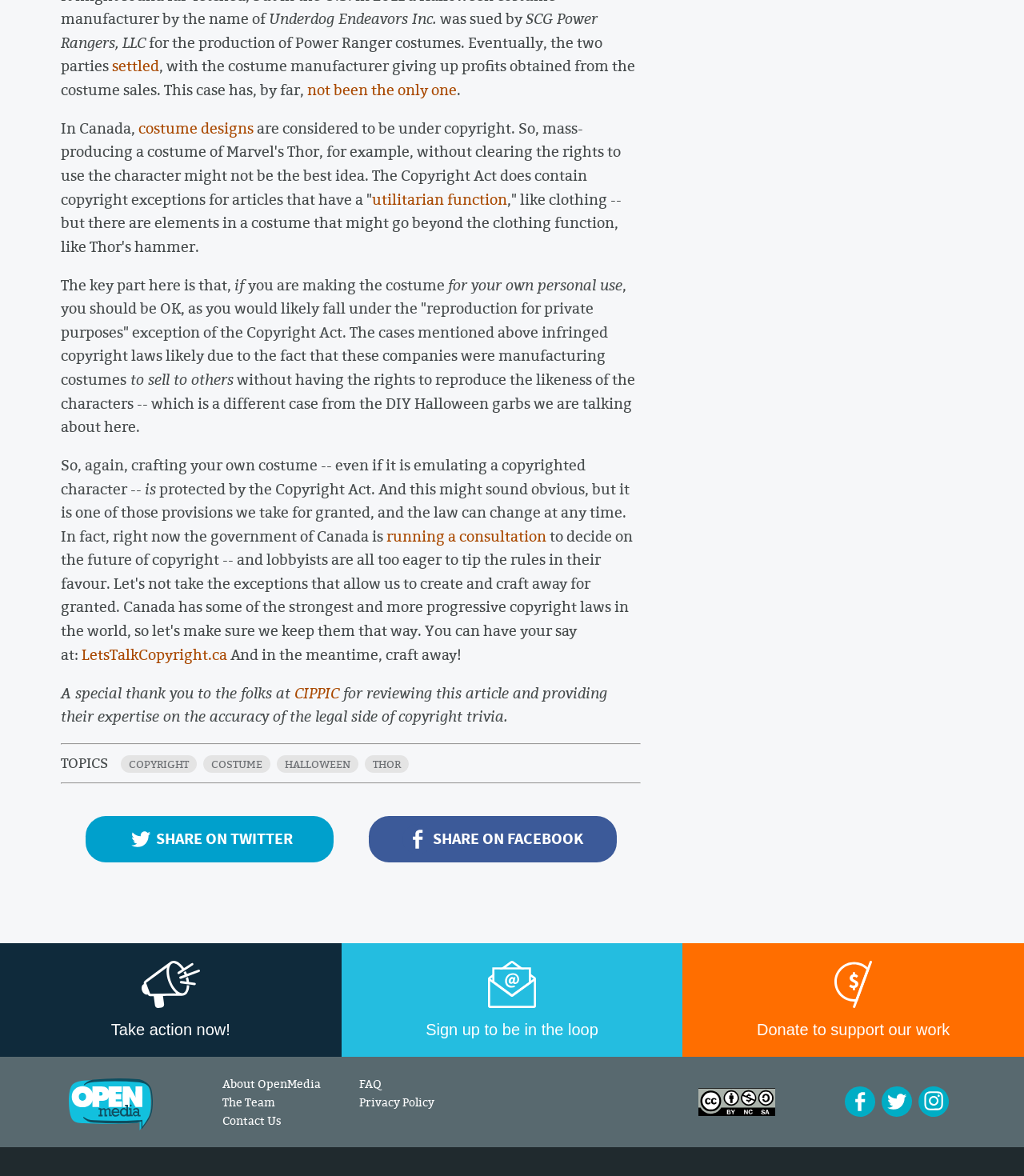Please locate the bounding box coordinates of the region I need to click to follow this instruction: "Click on 'settled' to learn more about the lawsuit".

[0.109, 0.047, 0.155, 0.065]